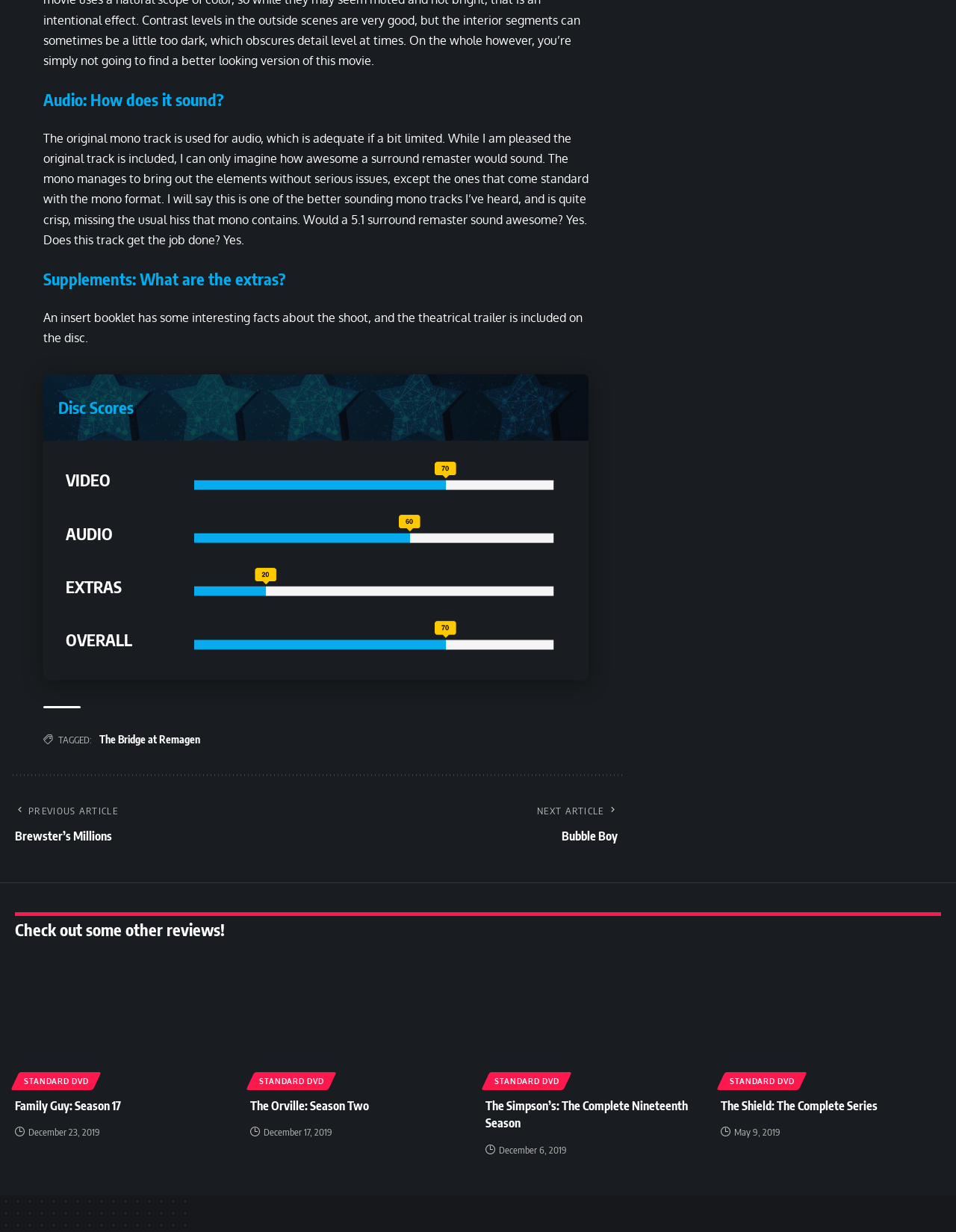What is the date of the latest review on this page?
Based on the image, answer the question with a single word or brief phrase.

December 23, 2019